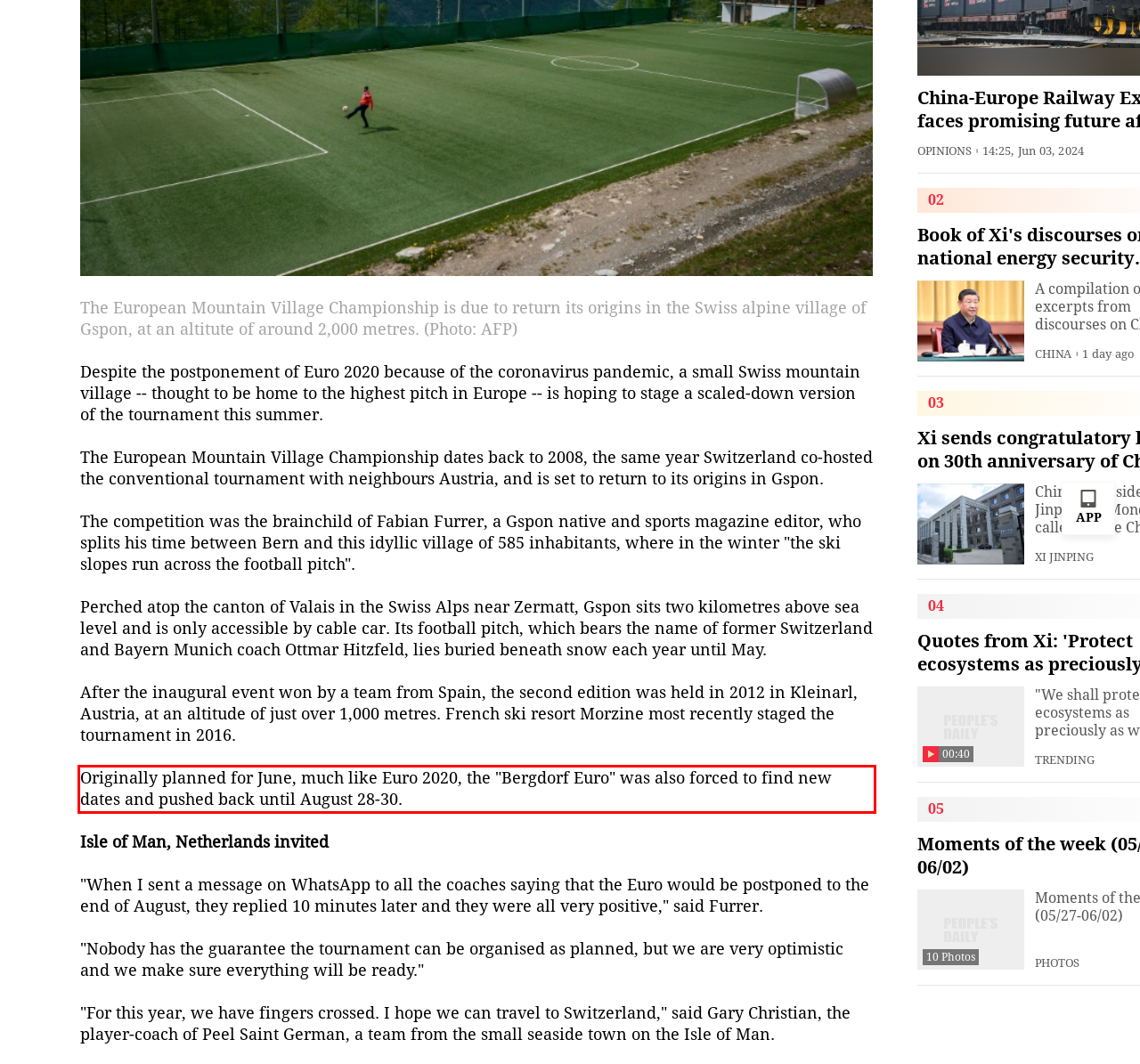Within the provided webpage screenshot, find the red rectangle bounding box and perform OCR to obtain the text content.

Originally planned for June, much like Euro 2020, the "Bergdorf Euro" was also forced to find new dates and pushed back until August 28-30.